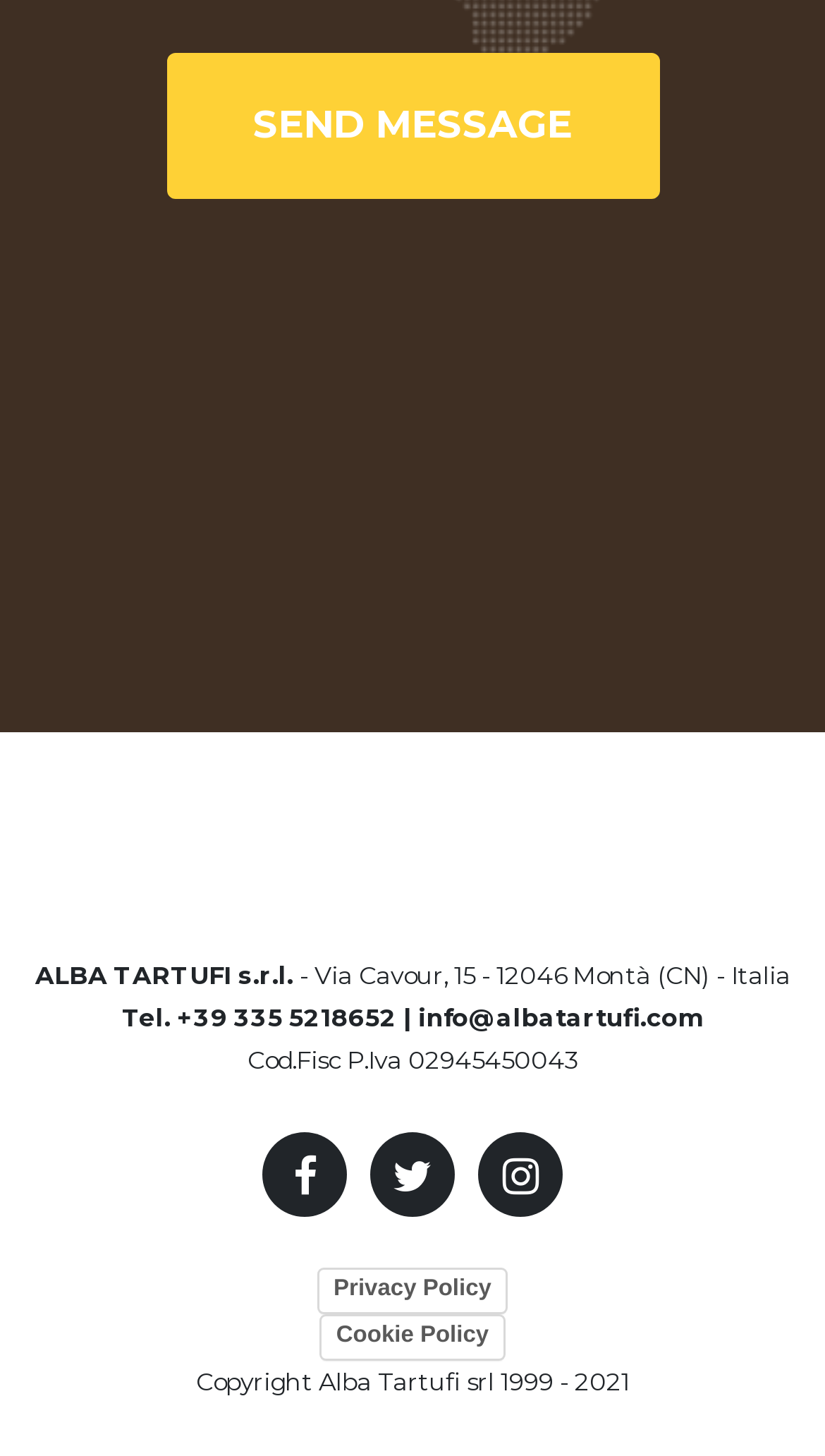What is the company name?
Refer to the image and give a detailed answer to the query.

I found the company name by looking at the StaticText element with the text 'ALBA TARTUFI s.r.l.' which is located at the top of the page.